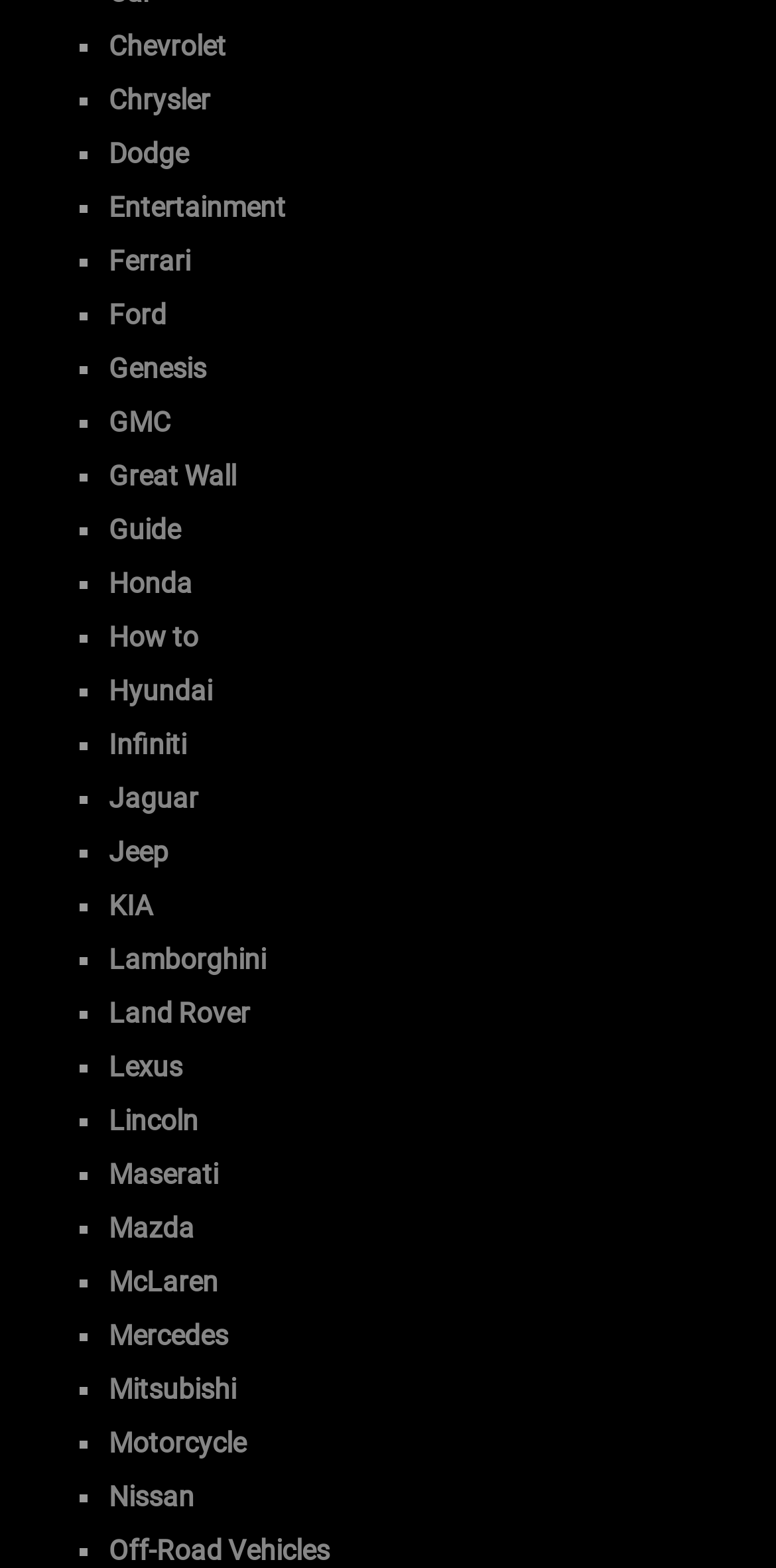What is the first link on the webpage?
Answer with a single word or phrase by referring to the visual content.

Chevrolet